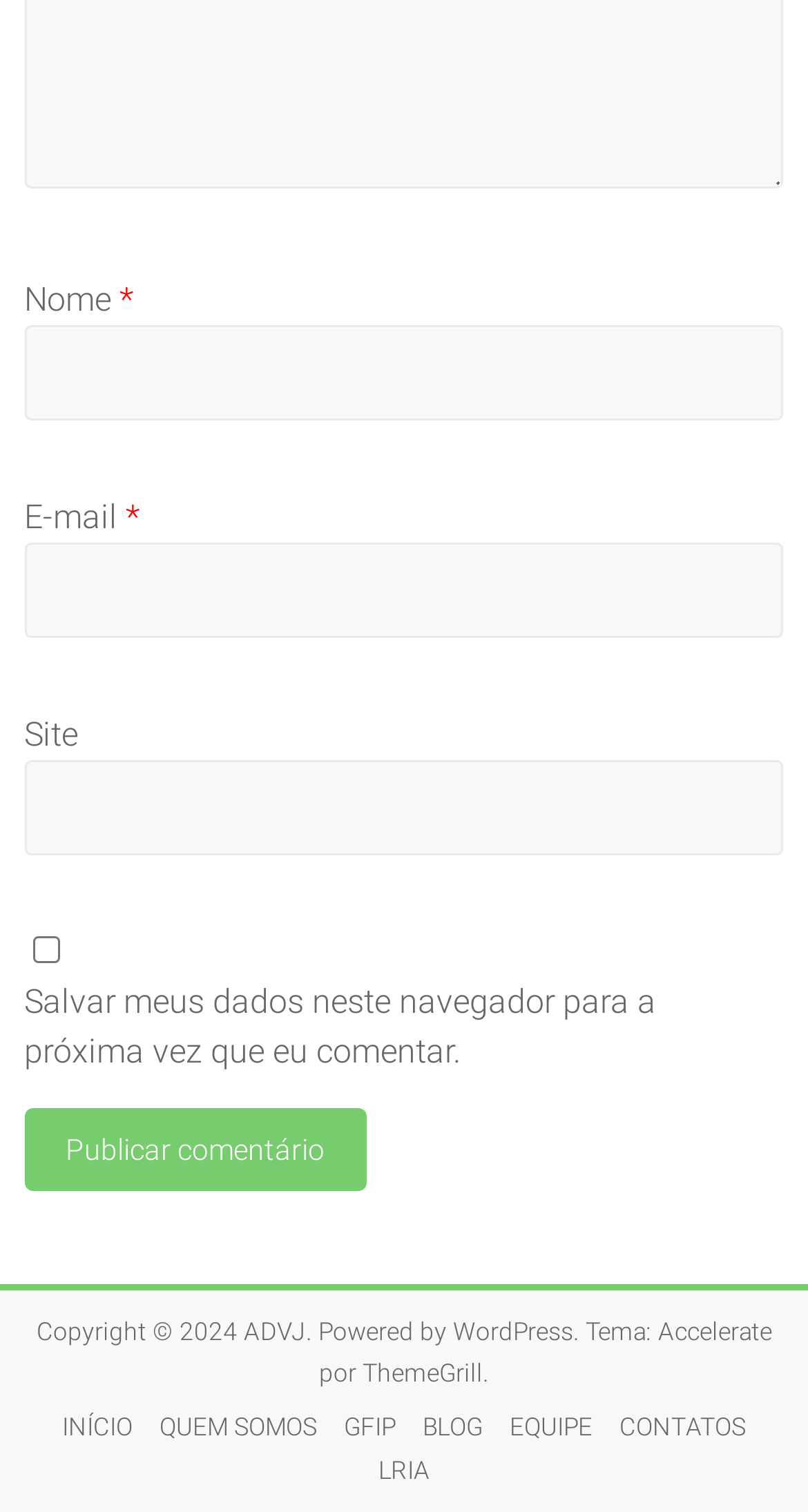Please find the bounding box coordinates of the clickable region needed to complete the following instruction: "Click the 'INÍCIO' link". The bounding box coordinates must consist of four float numbers between 0 and 1, i.e., [left, top, right, bottom].

[0.064, 0.927, 0.177, 0.953]